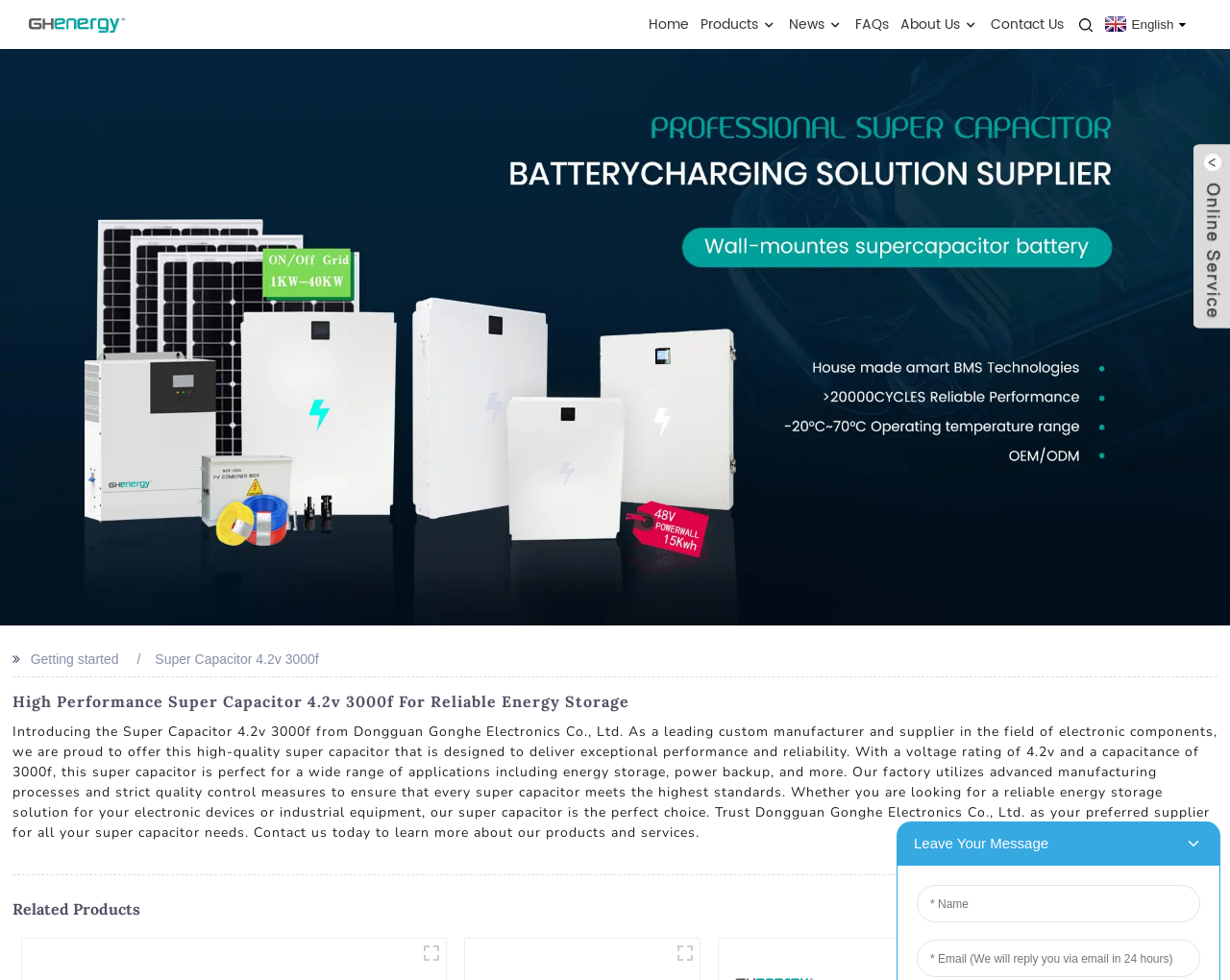How many related products are listed?
Please answer the question as detailed as possible based on the image.

I found the number of related products by counting the links listed under the 'Related Products' heading, which are 'GHC Ultracapacitor Module 16V 3000F Graphene Super Capacitor Battery 16V Ultra Capacitor Car Jump Starter', 'products (1)', 'products (1)', and '48V 1050Wh'.